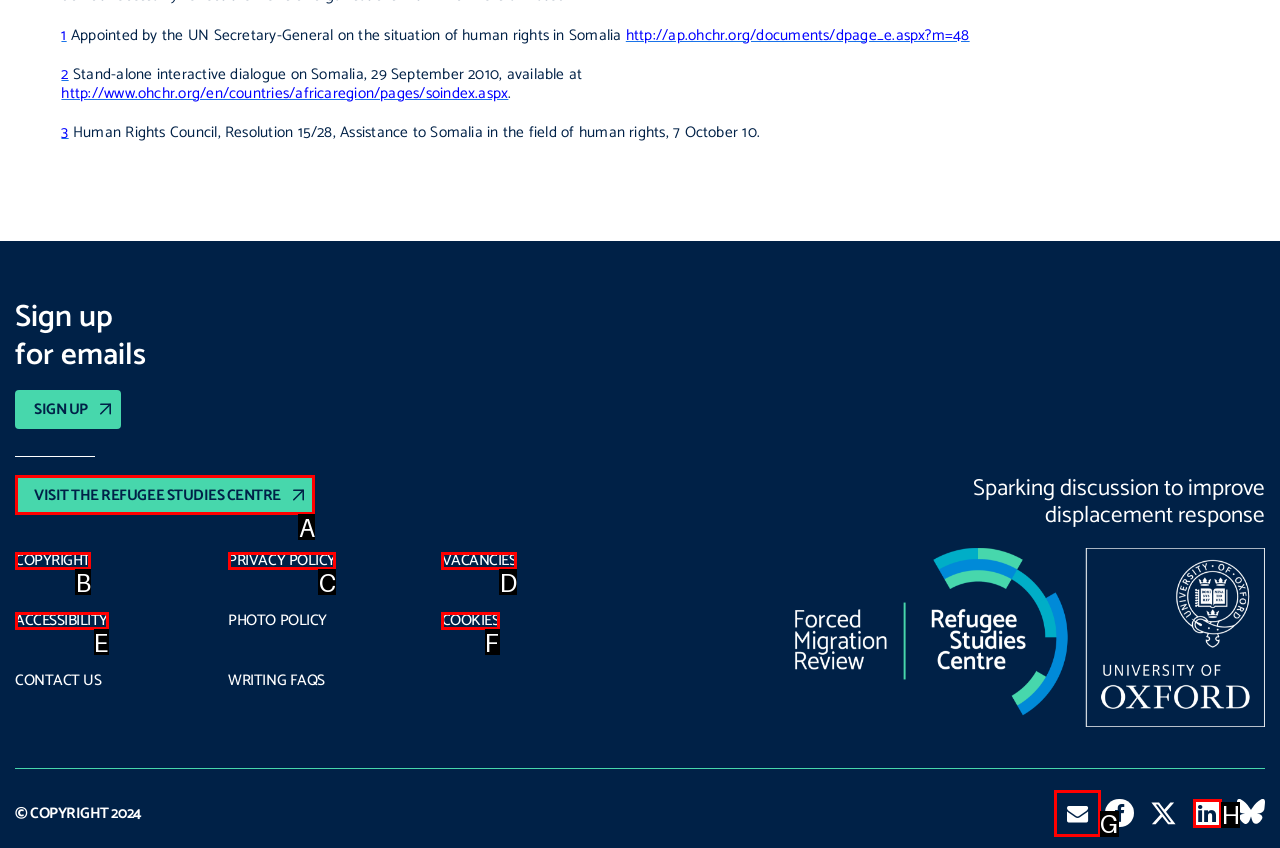Choose the letter of the option that needs to be clicked to perform the task: Visit the Refugee Studies Centre. Answer with the letter.

A